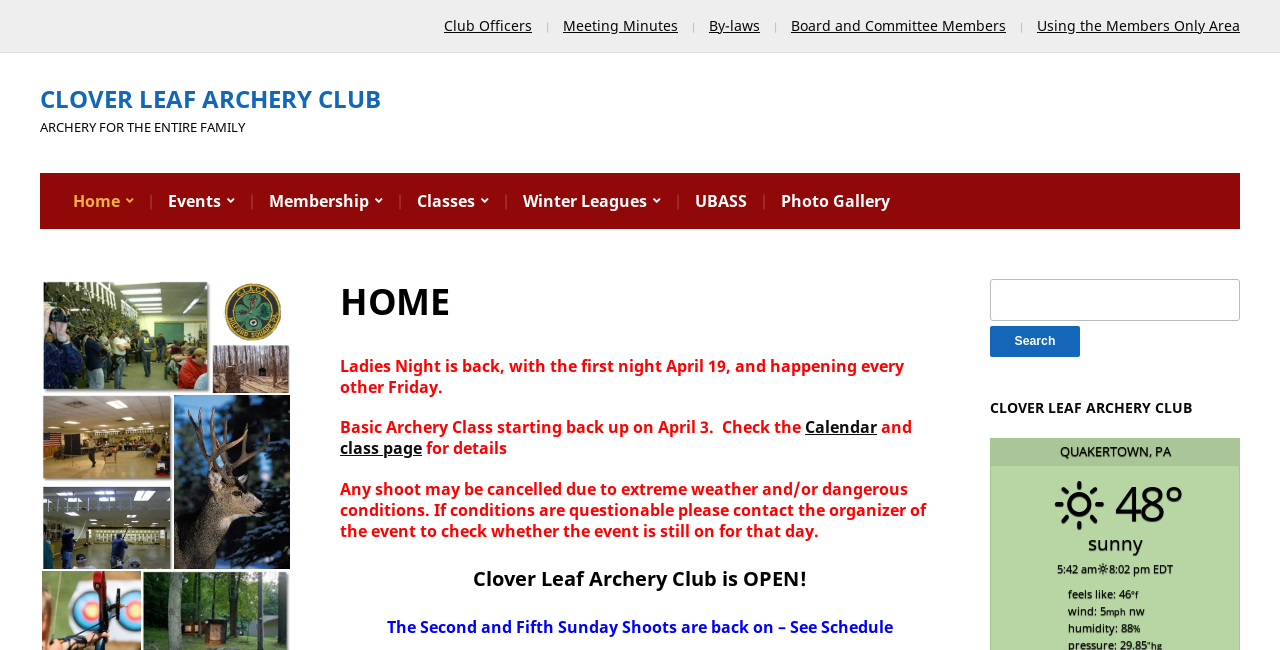Using the format (top-left x, top-left y, bottom-right x, bottom-right y), provide the bounding box coordinates for the described UI element. All values should be floating point numbers between 0 and 1: class page

[0.266, 0.673, 0.33, 0.706]